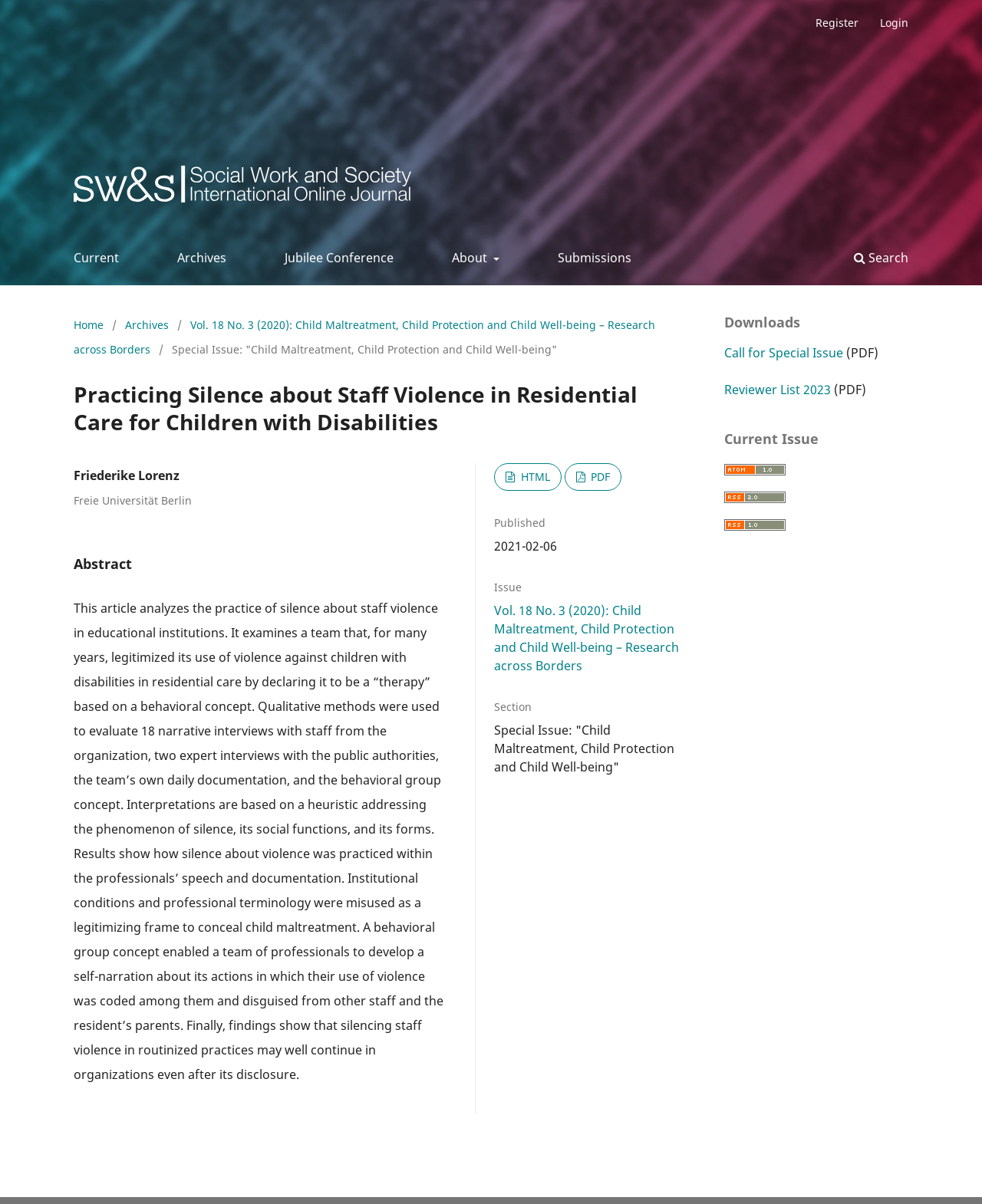What is the publication date of the article? Observe the screenshot and provide a one-word or short phrase answer.

2021-02-06